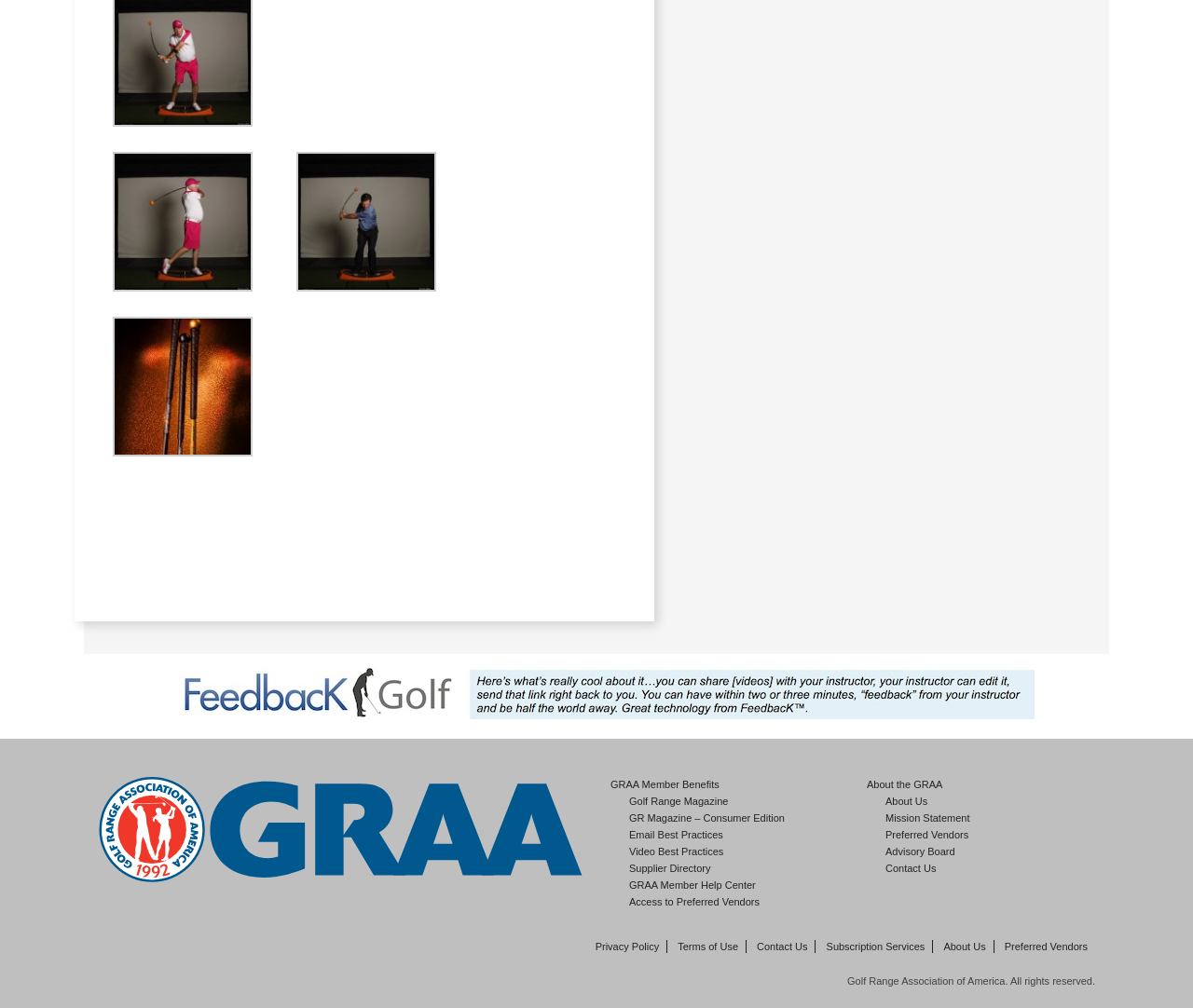Please locate the bounding box coordinates of the element that should be clicked to achieve the given instruction: "Visit Golf Range Magazine".

[0.527, 0.789, 0.61, 0.8]